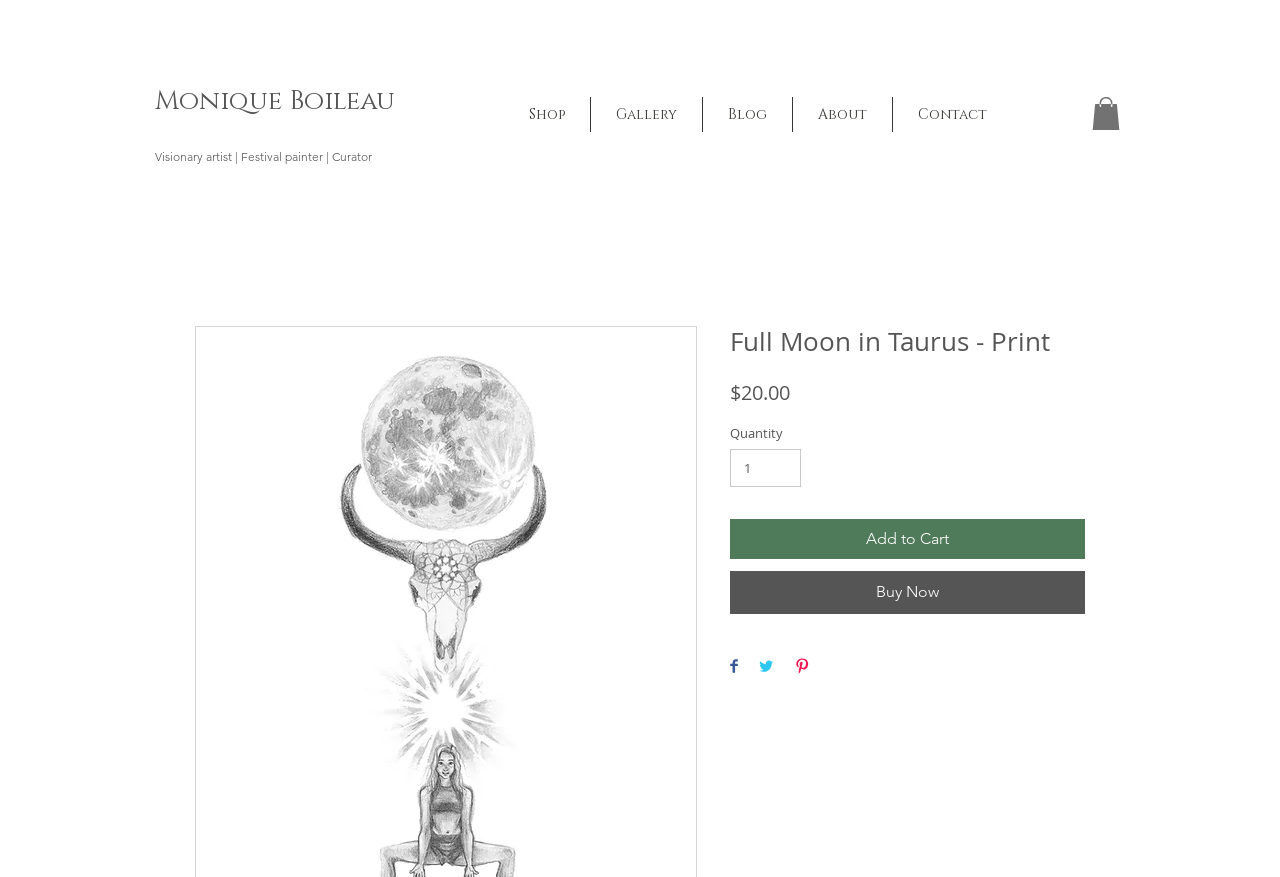Bounding box coordinates must be specified in the format (top-left x, top-left y, bottom-right x, bottom-right y). All values should be floating point numbers between 0 and 1. What are the bounding box coordinates of the UI element described as: input value="1" aria-label="Quantity" value="1"

[0.57, 0.513, 0.626, 0.555]